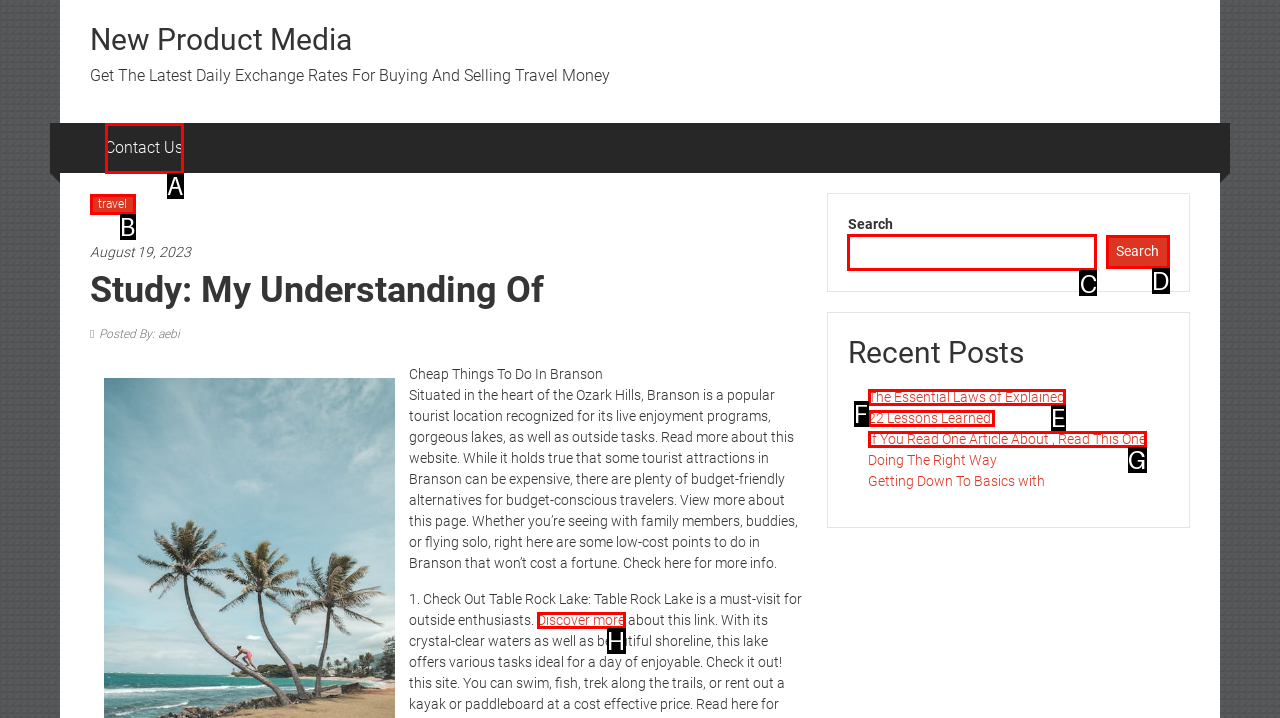From the options shown in the screenshot, tell me which lettered element I need to click to complete the task: Search for travel.

C